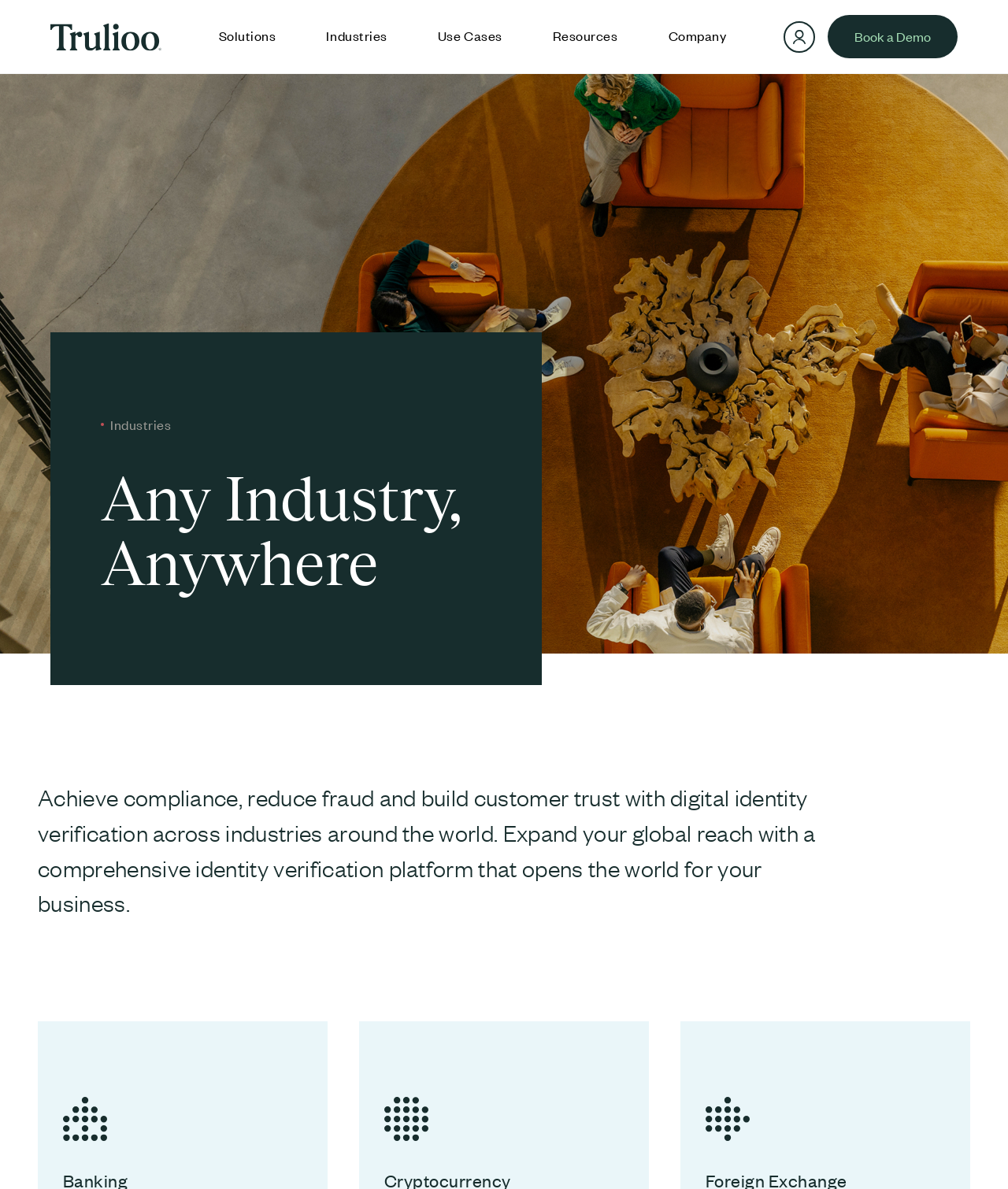Explain the contents of the webpage comprehensively.

The webpage is focused on Trulioo's identity verification solutions across various industries. At the top left corner, there is a Trulioo logo, which is an image linked to the company's homepage. 

Below the logo, there is a navigation menu with five list items: Solutions, Industries, Use Cases, Resources, and Company. These items are positioned horizontally, with Solutions on the left and Company on the right.

On the top right corner, there is a Navigator link with an icon, and next to it, a "Book a Demo" button. The button is accompanied by a large background image related to industries, which takes up most of the screen's width.

Above the fold, there is a heading "Any Industry, Anywhere" and a paragraph of text that summarizes the benefits of Trulioo's identity verification platform, including achieving compliance, reducing fraud, and building customer trust. 

At the bottom of the screen, there are three small icons, evenly spaced, which seem to be decorative or used for navigation.